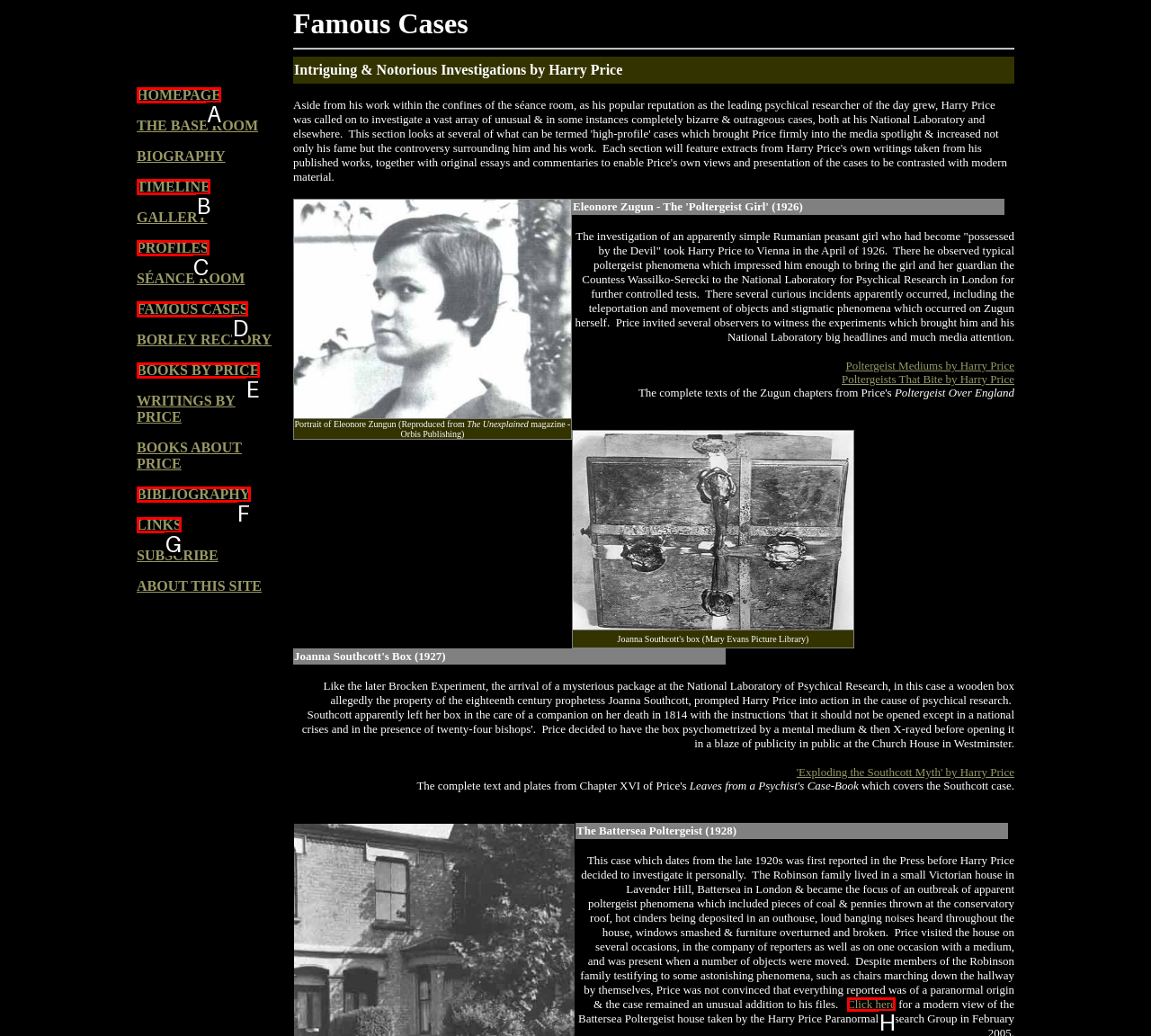Point out the HTML element that matches the following description: FAMOUS CASES
Answer with the letter from the provided choices.

D